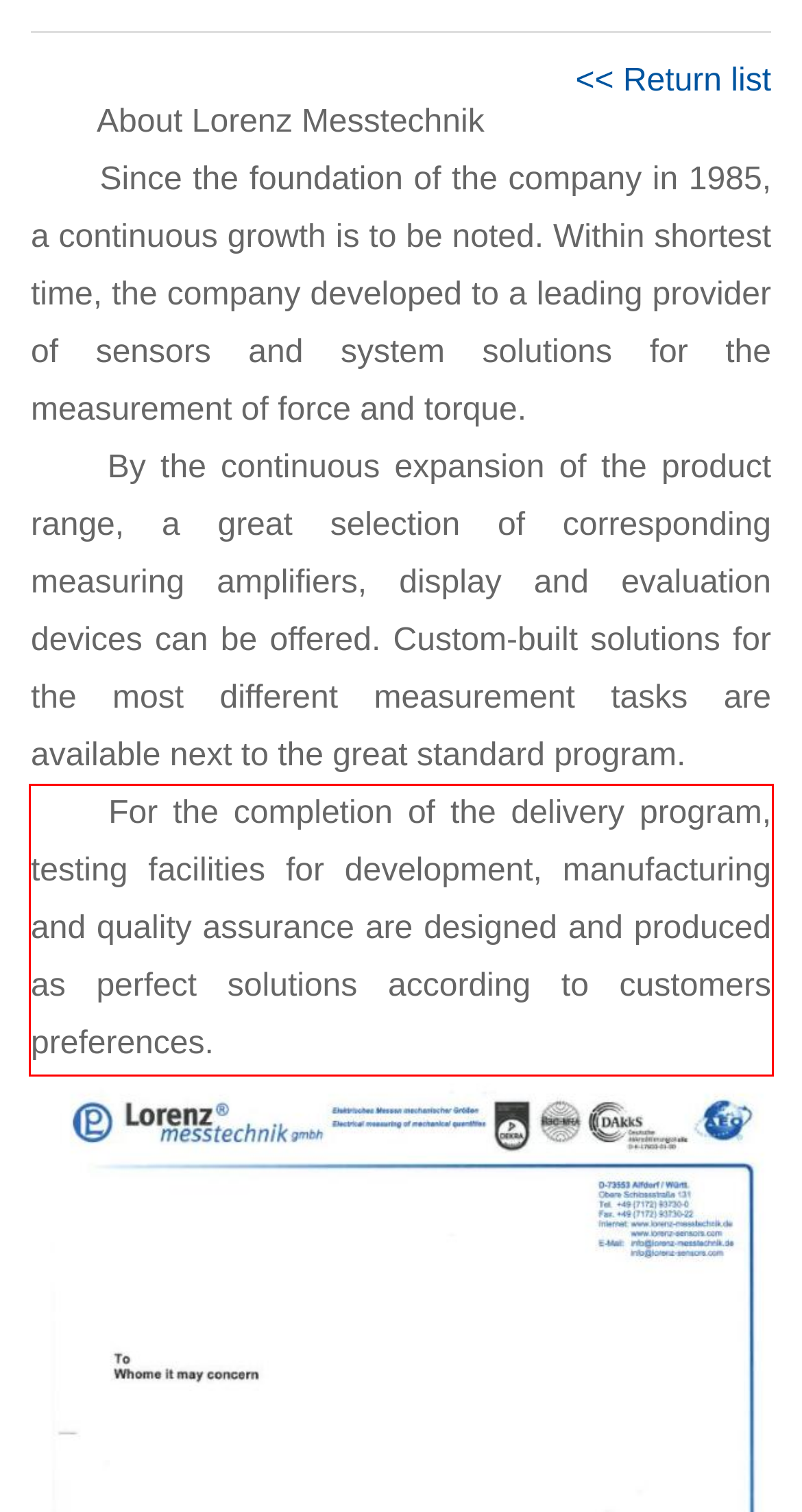Using the provided screenshot, read and generate the text content within the red-bordered area.

For the completion of the delivery program, testing facilities for develop­ment, manufacturing and quality assurance are designed and produced as perfect solutions according to customers preferences.